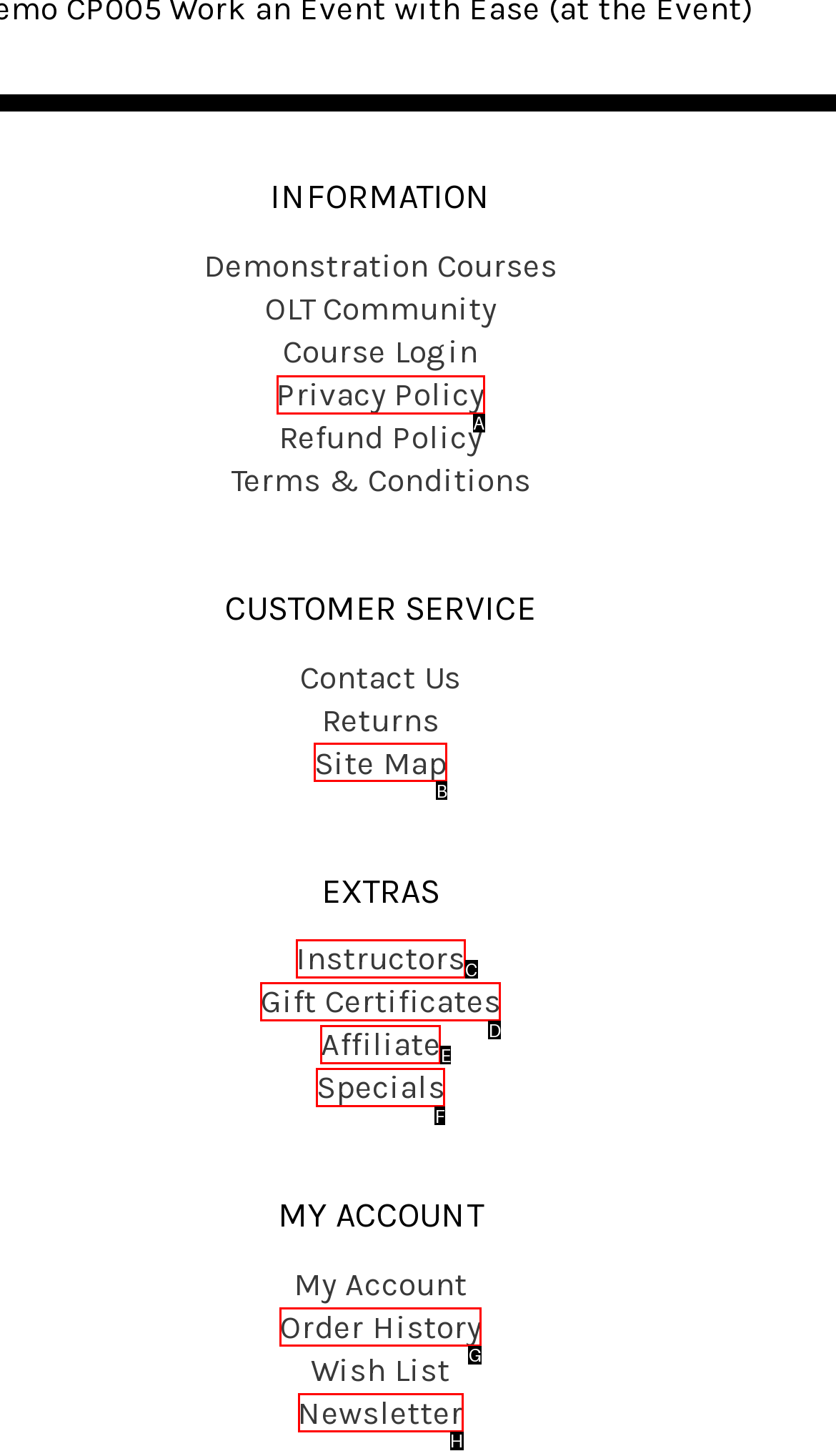Choose the letter that best represents the description: Instructors. Answer with the letter of the selected choice directly.

C